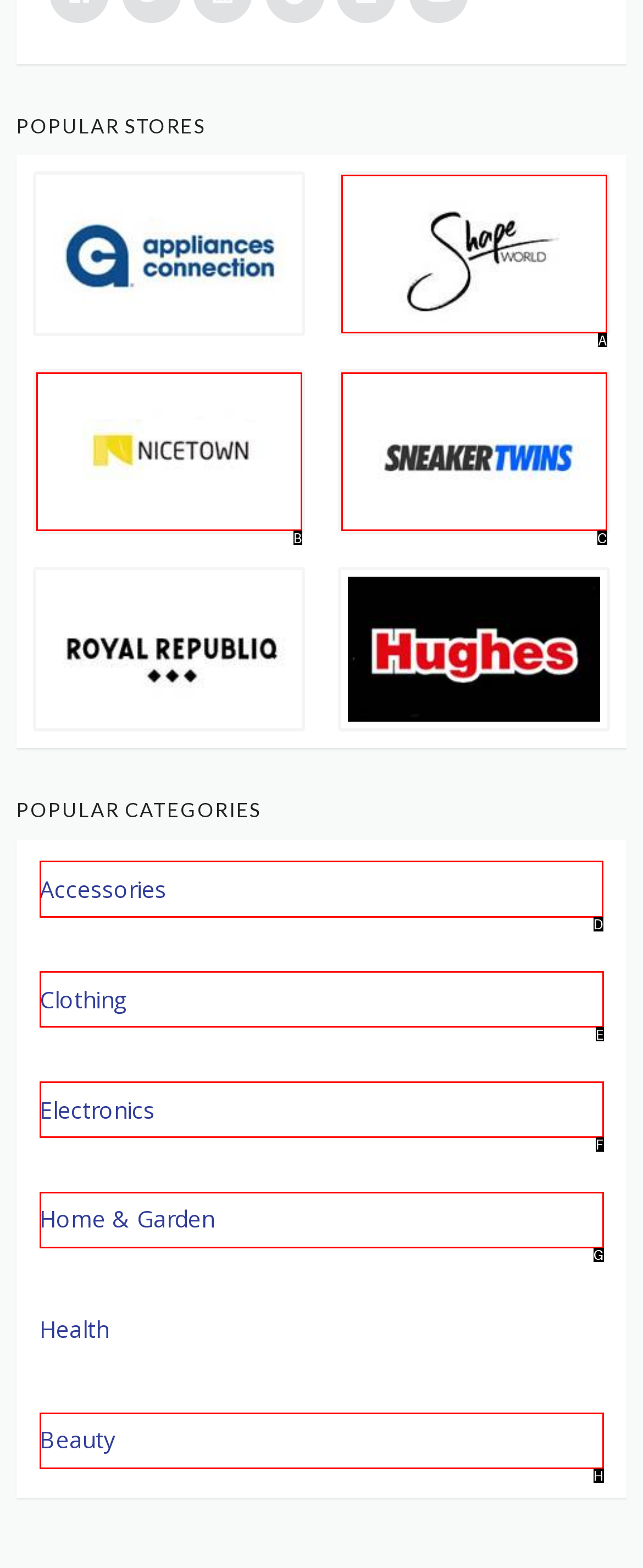Determine which HTML element I should select to execute the task: Browse accessories
Reply with the corresponding option's letter from the given choices directly.

D